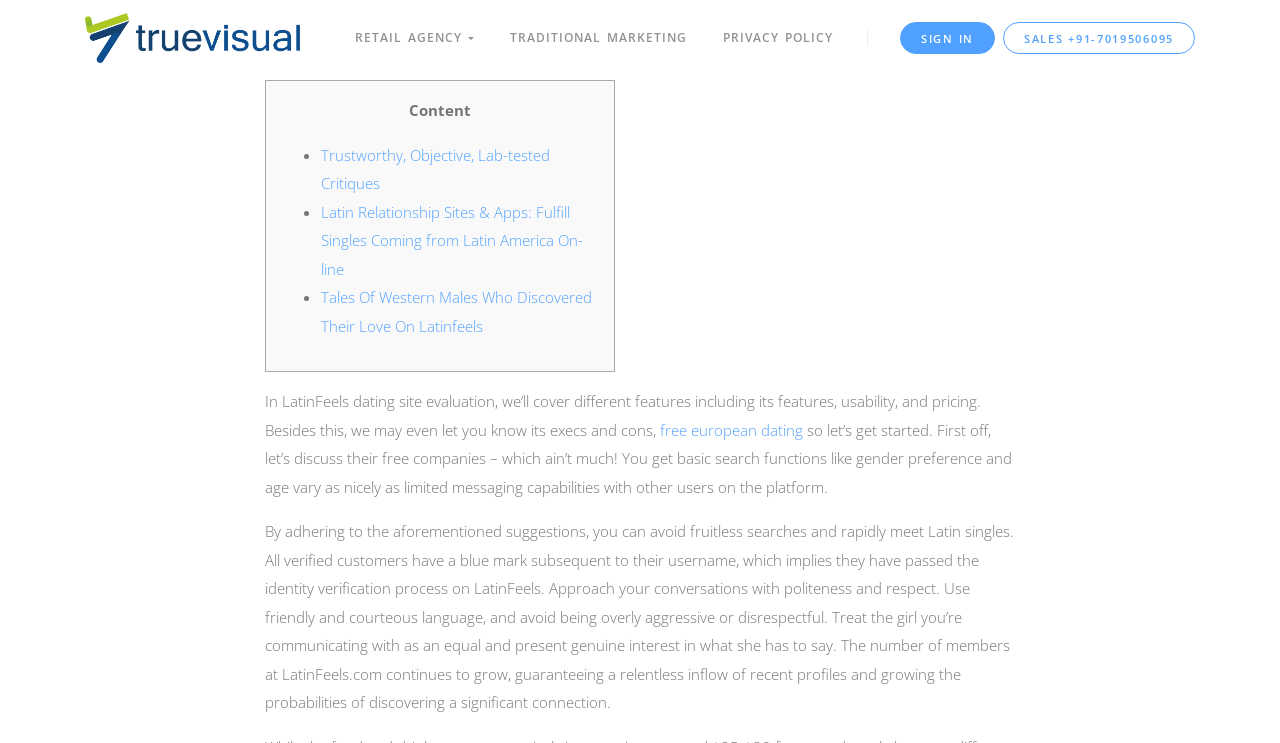Please specify the bounding box coordinates of the element that should be clicked to execute the given instruction: 'Click on the TrueVisual link'. Ensure the coordinates are four float numbers between 0 and 1, expressed as [left, top, right, bottom].

[0.066, 0.017, 0.234, 0.085]